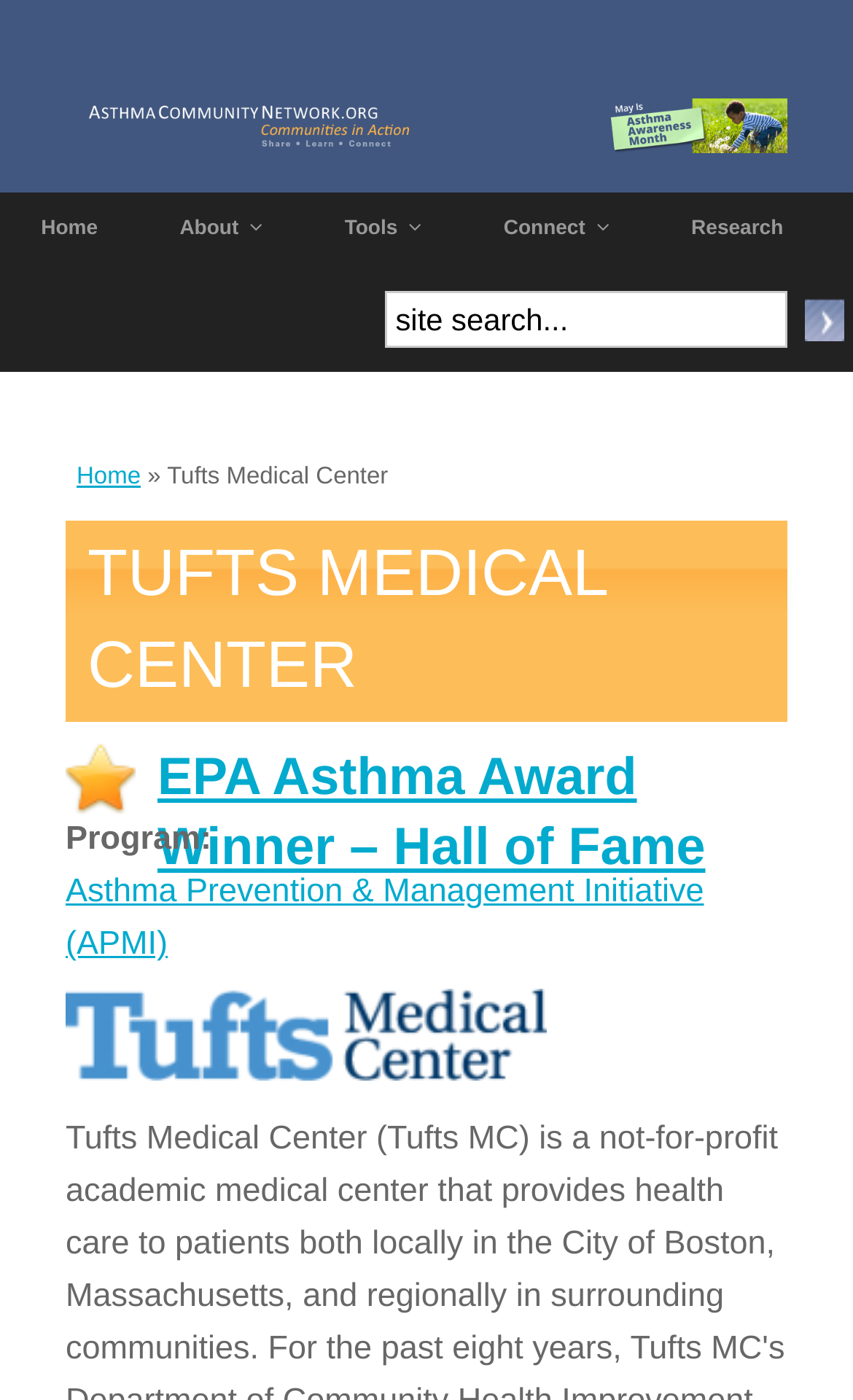Can you determine the bounding box coordinates of the area that needs to be clicked to fulfill the following instruction: "read about the EPA Asthma Award Winner"?

[0.185, 0.535, 0.827, 0.627]